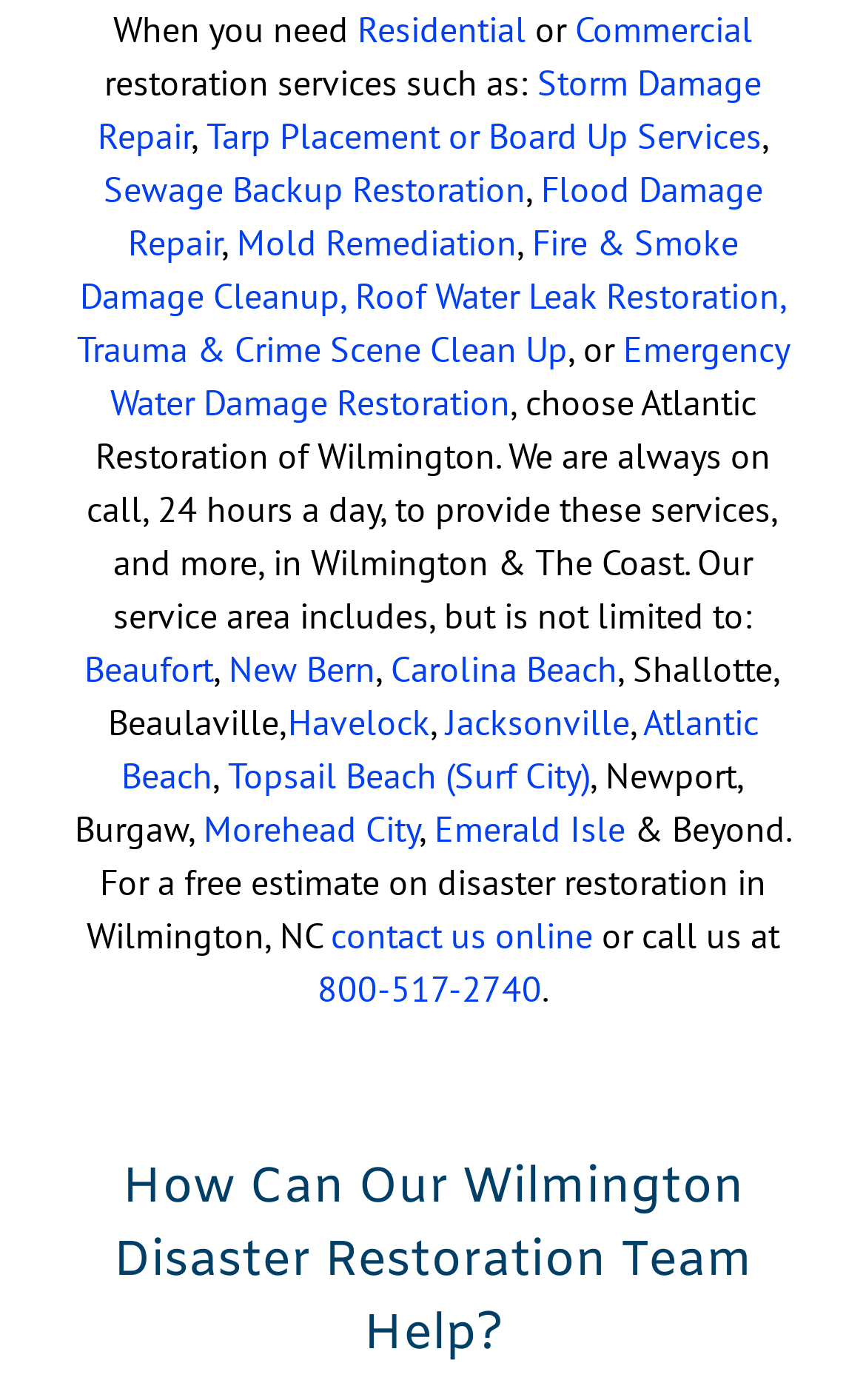From the image, can you give a detailed response to the question below:
What type of services does Atlantic Restoration of Wilmington provide?

Based on the webpage content, Atlantic Restoration of Wilmington provides various disaster restoration services such as Storm Damage Repair, Tarp Placement or Board Up Services, Sewage Backup Restoration, Flood Damage Repair, and more.